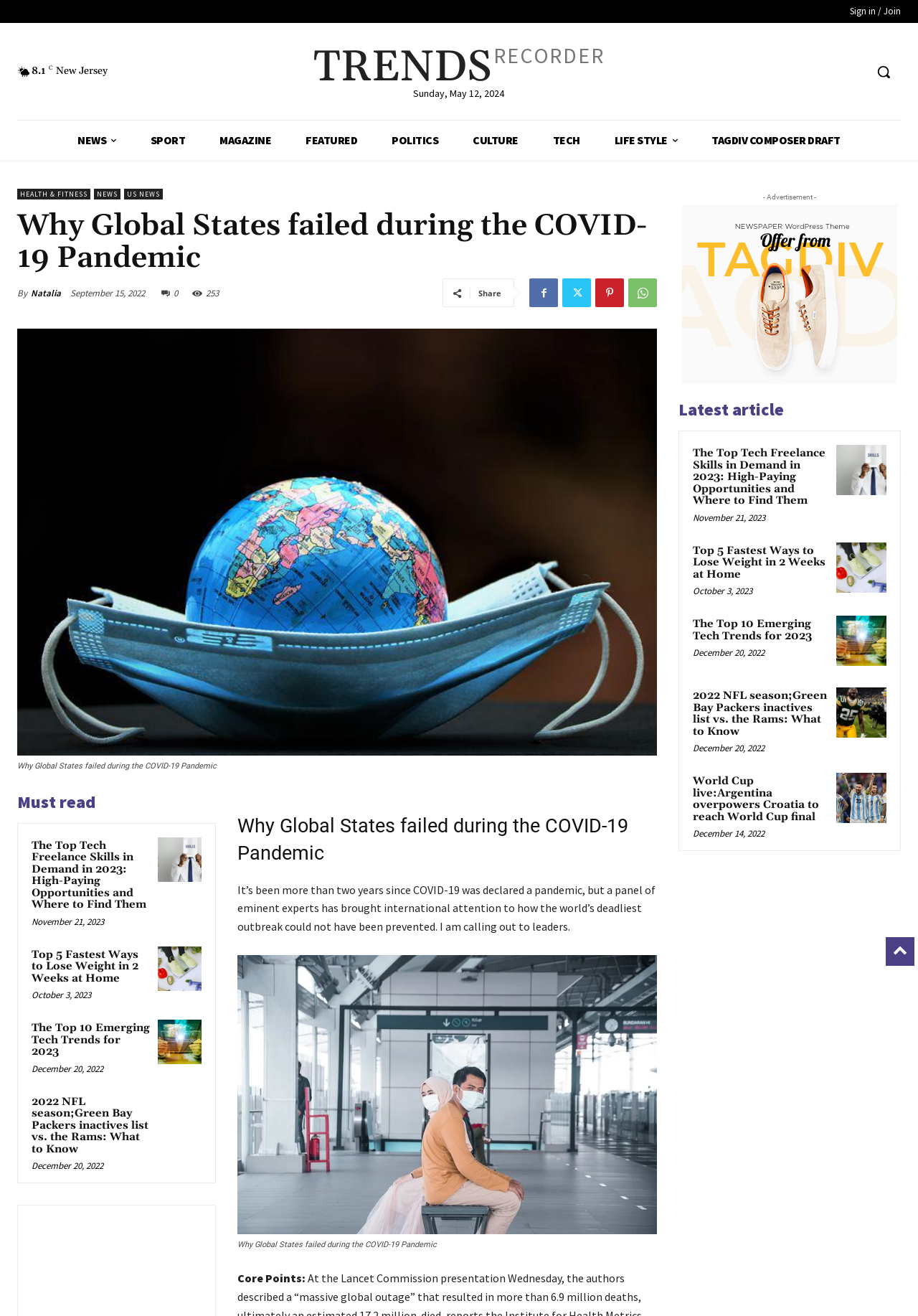Please specify the bounding box coordinates of the clickable region to carry out the following instruction: "Search". The coordinates should be four float numbers between 0 and 1, in the format [left, top, right, bottom].

[0.944, 0.041, 0.981, 0.068]